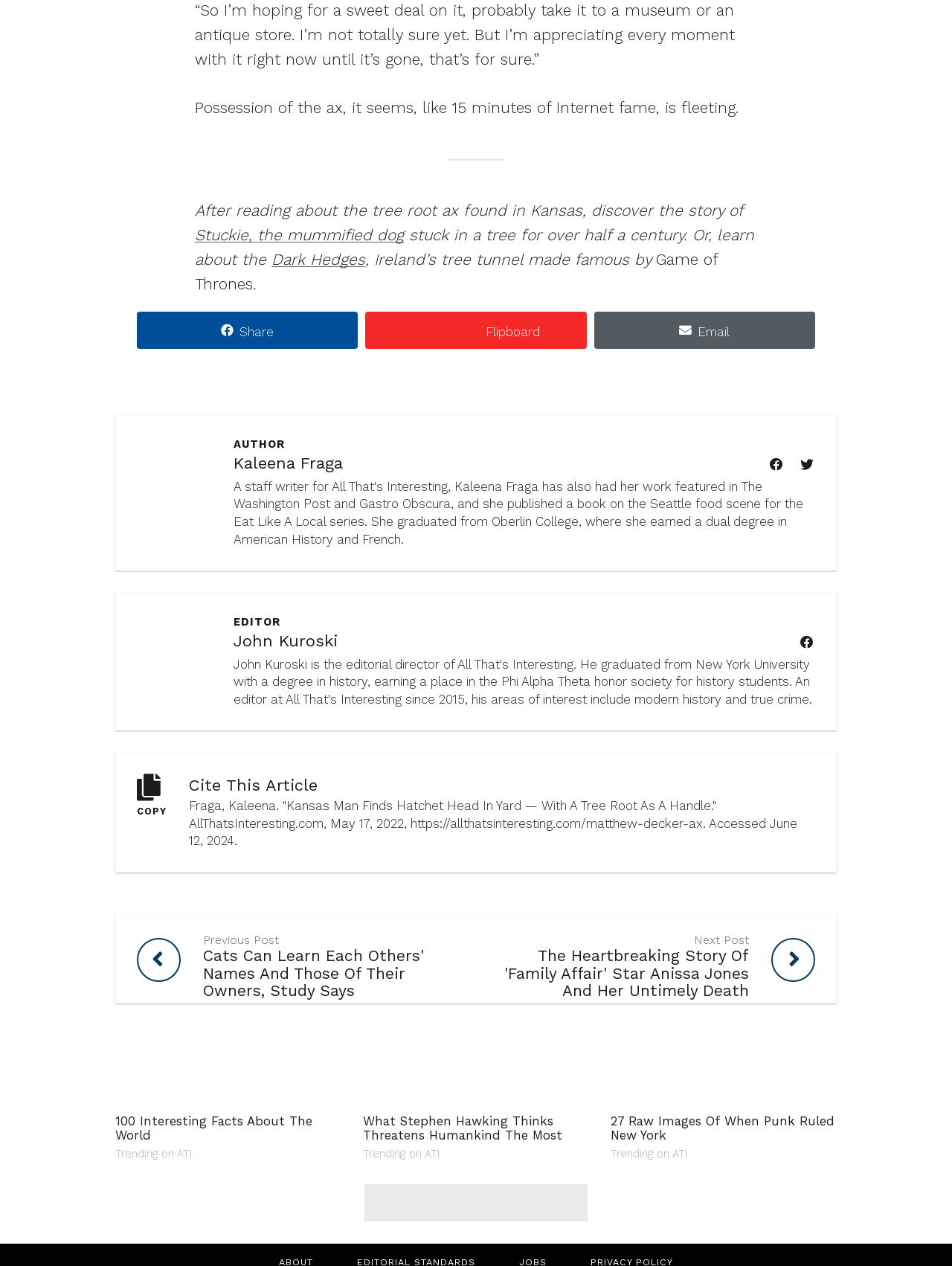What is the name of the TV show mentioned in the article?
Using the image as a reference, answer the question with a short word or phrase.

Game of Thrones